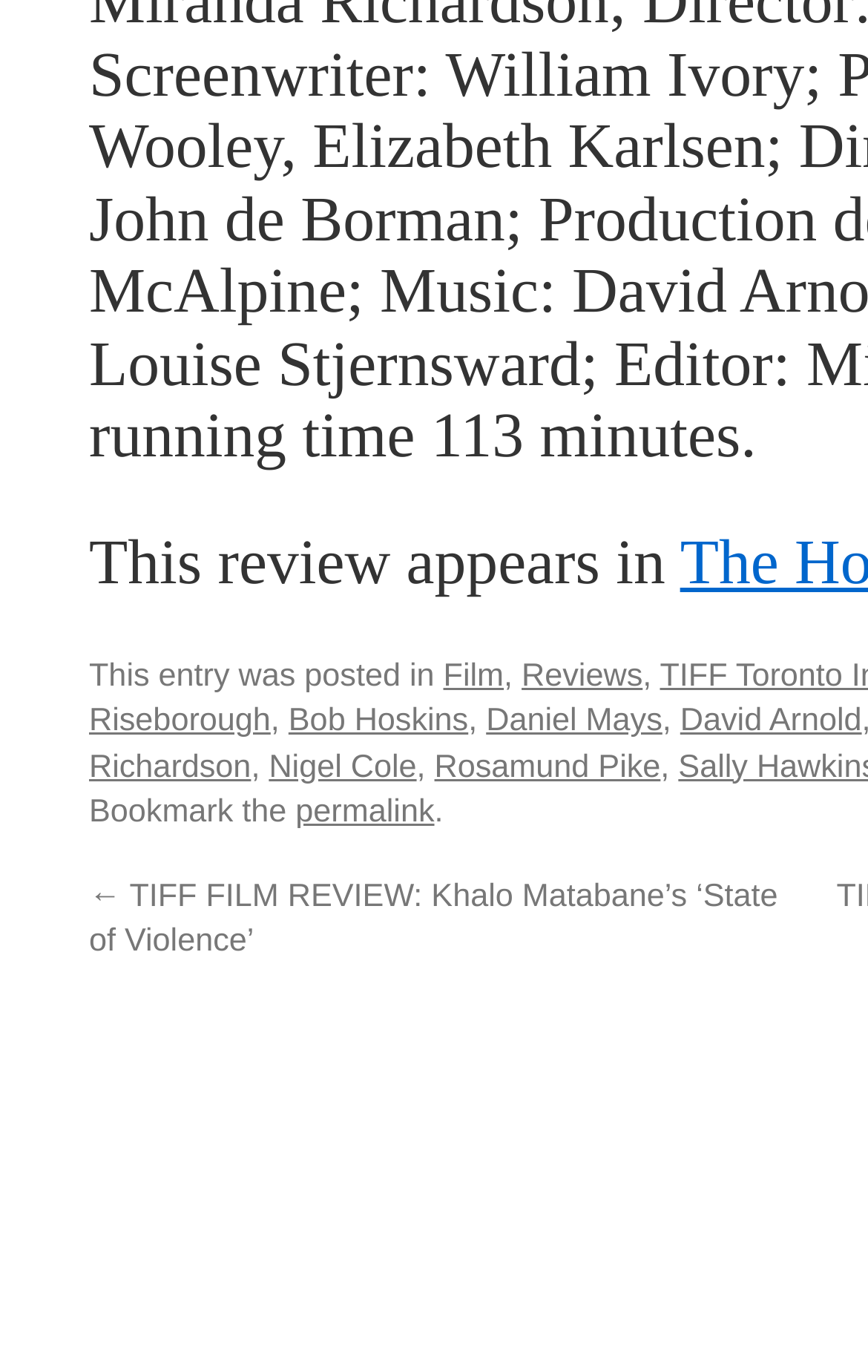Locate the bounding box of the UI element defined by this description: "permalink". The coordinates should be given as four float numbers between 0 and 1, formatted as [left, top, right, bottom].

[0.34, 0.64, 0.5, 0.666]